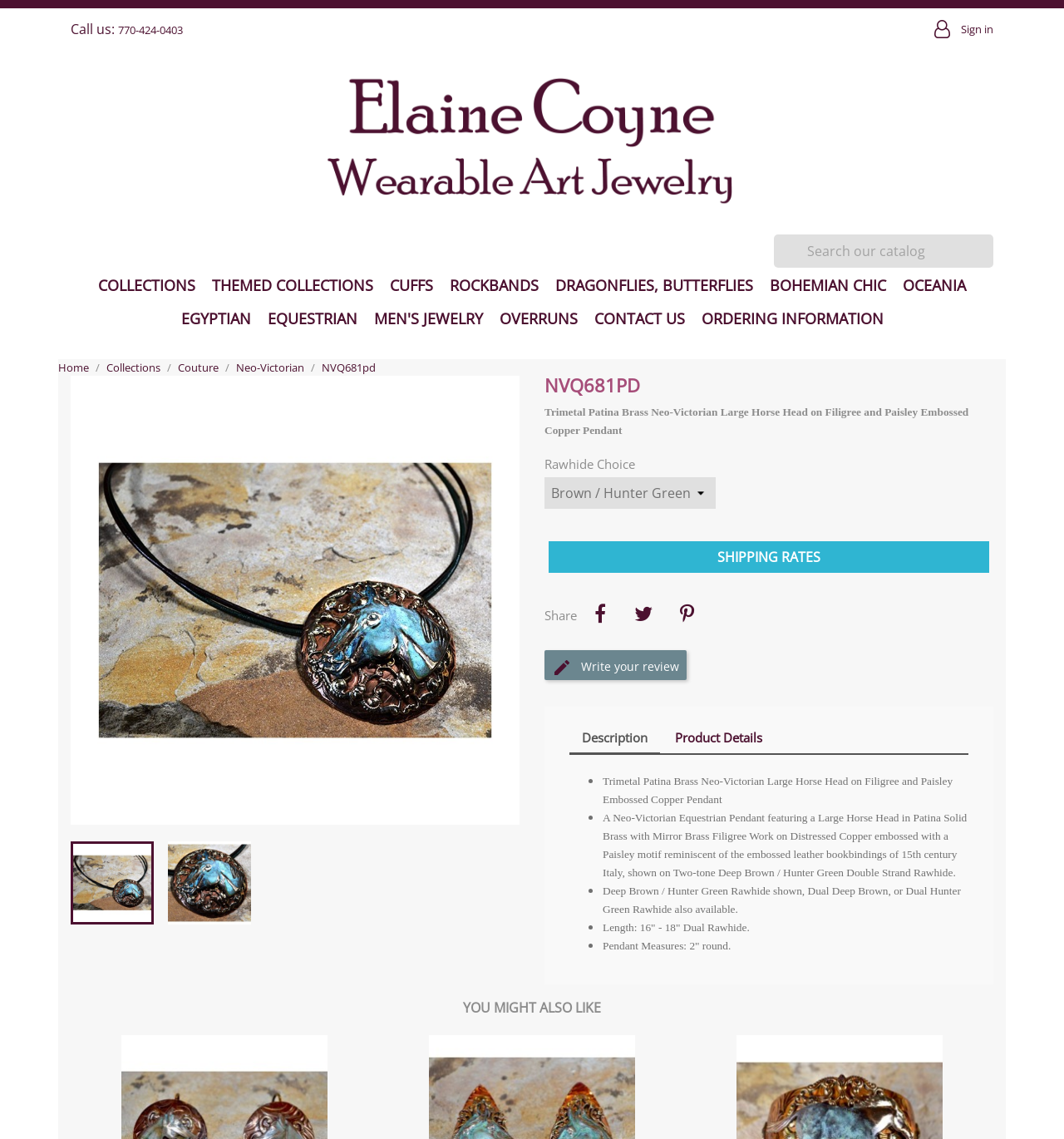Find the bounding box coordinates of the clickable element required to execute the following instruction: "Write a review". Provide the coordinates as four float numbers between 0 and 1, i.e., [left, top, right, bottom].

[0.512, 0.571, 0.645, 0.597]